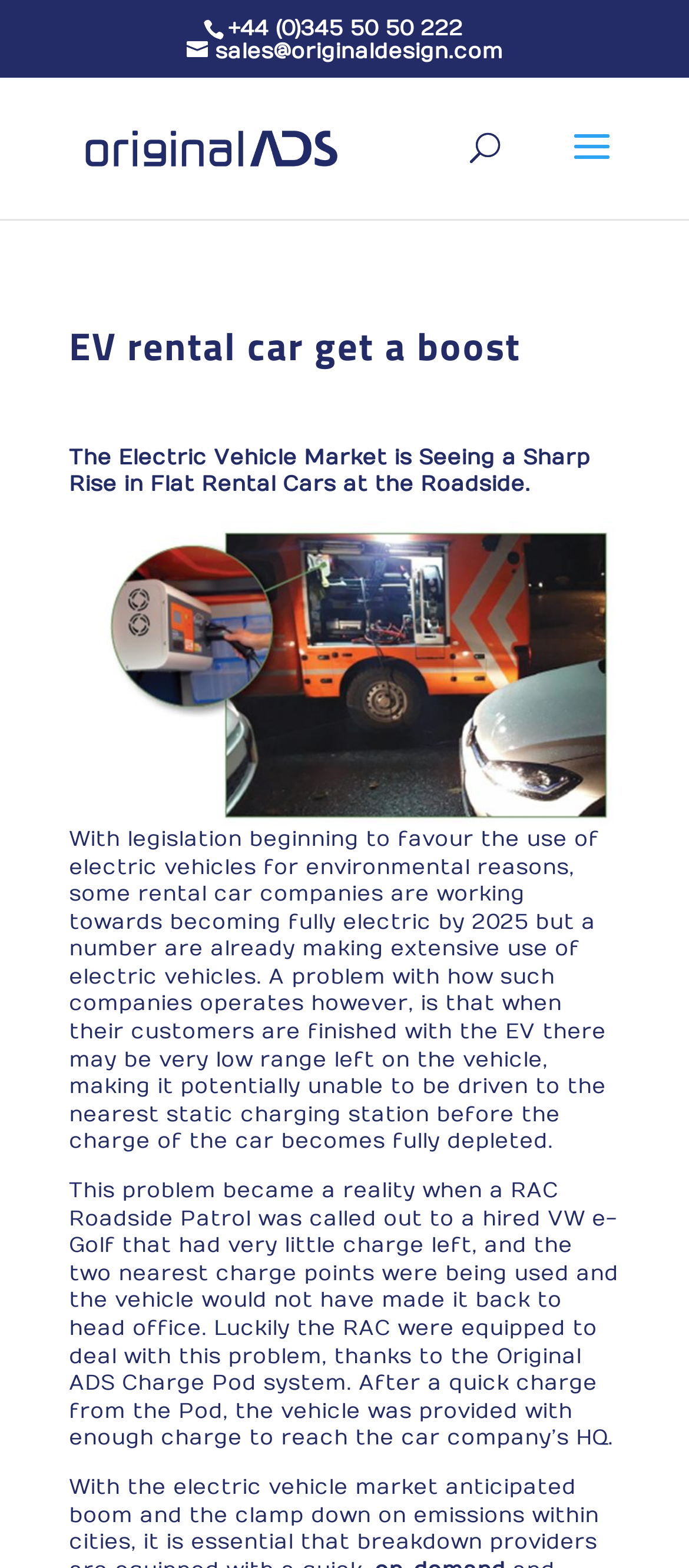Using a single word or phrase, answer the following question: 
What is the problem faced by rental car companies?

Low range left on EV